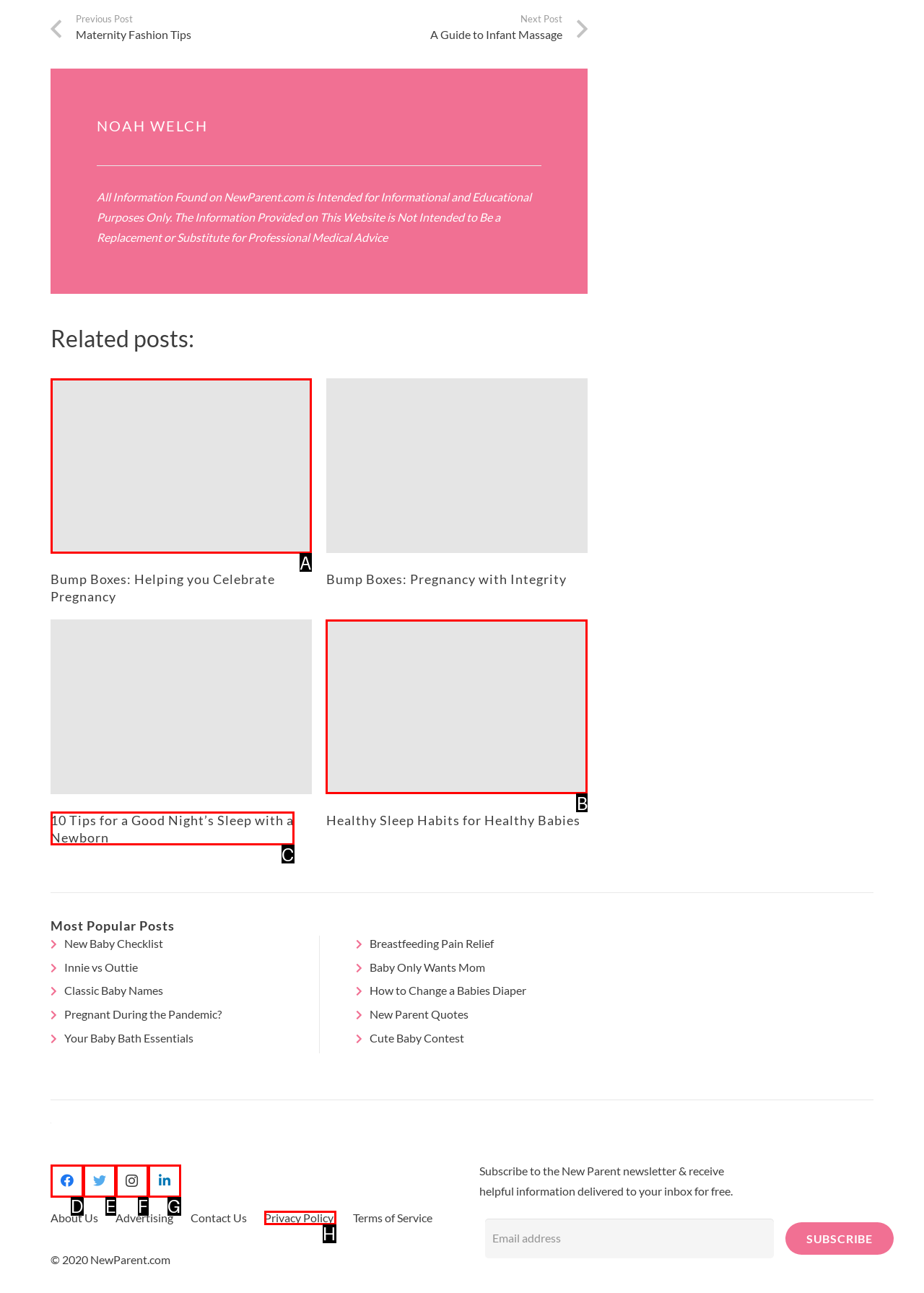Choose the HTML element that needs to be clicked for the given task: Read the article 'Bump Boxes: Helping you Celebrate Pregnancy' Respond by giving the letter of the chosen option.

A